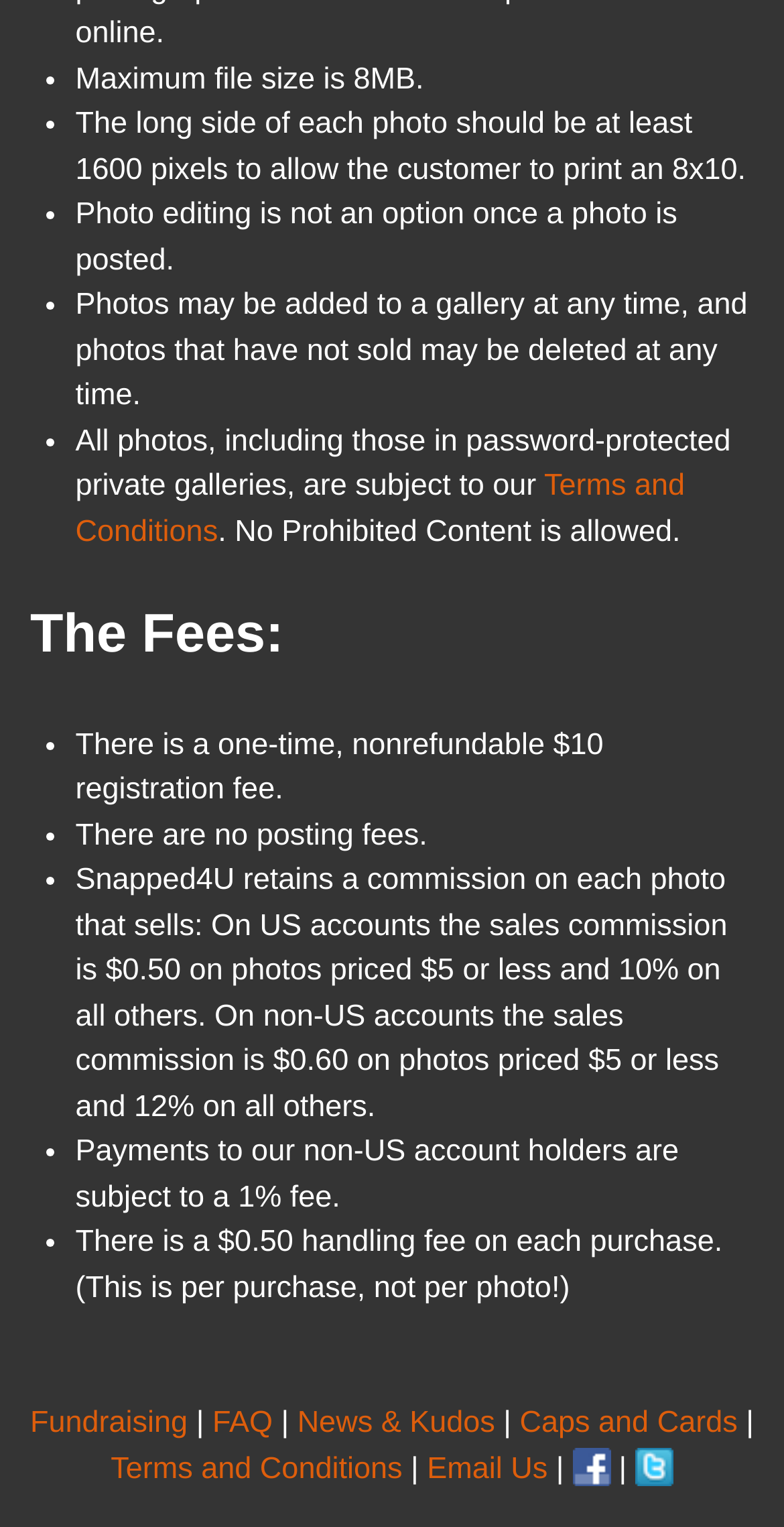How many links are there in the footer section?
Use the image to answer the question with a single word or phrase.

7